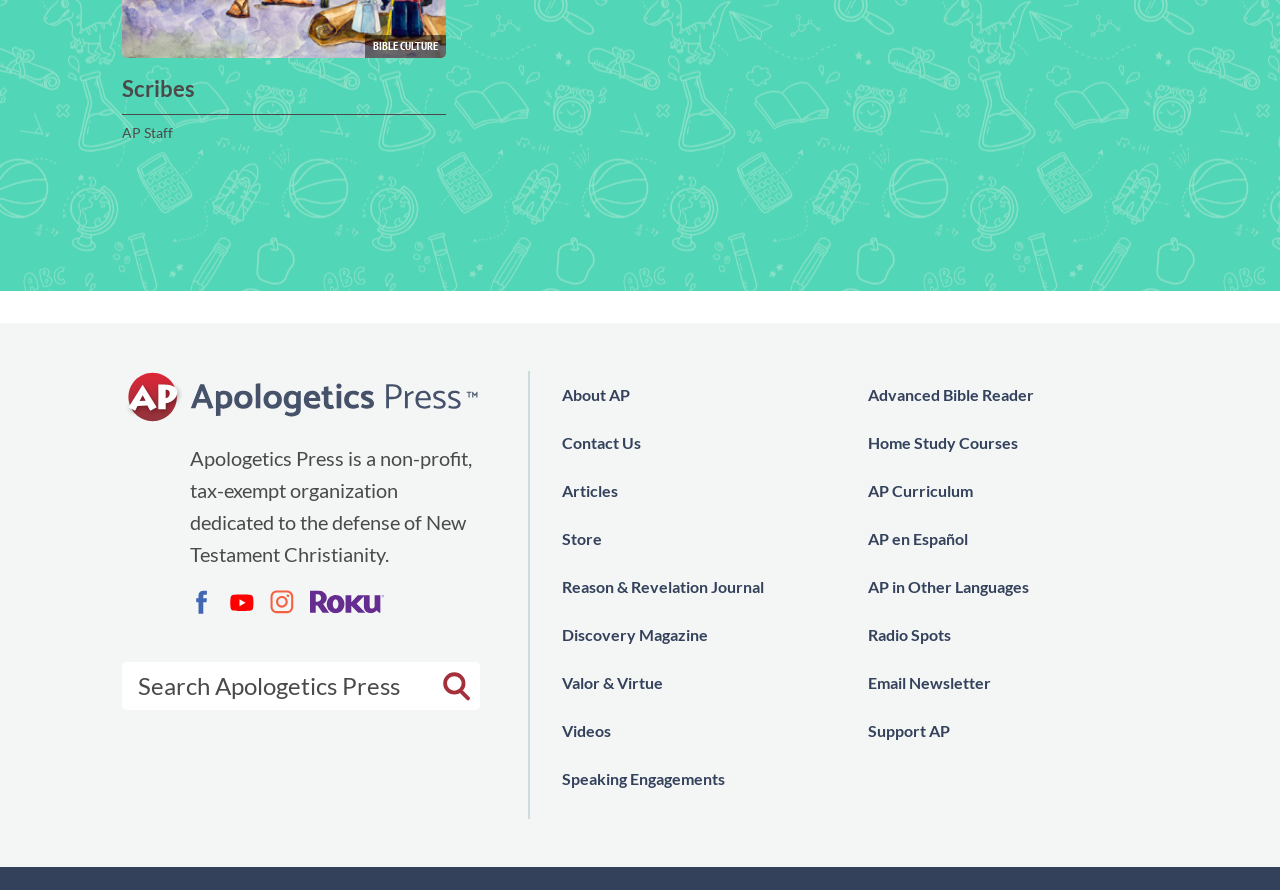Predict the bounding box coordinates of the area that should be clicked to accomplish the following instruction: "support Apologetics Press". The bounding box coordinates should consist of four float numbers between 0 and 1, i.e., [left, top, right, bottom].

[0.678, 0.794, 0.742, 0.848]